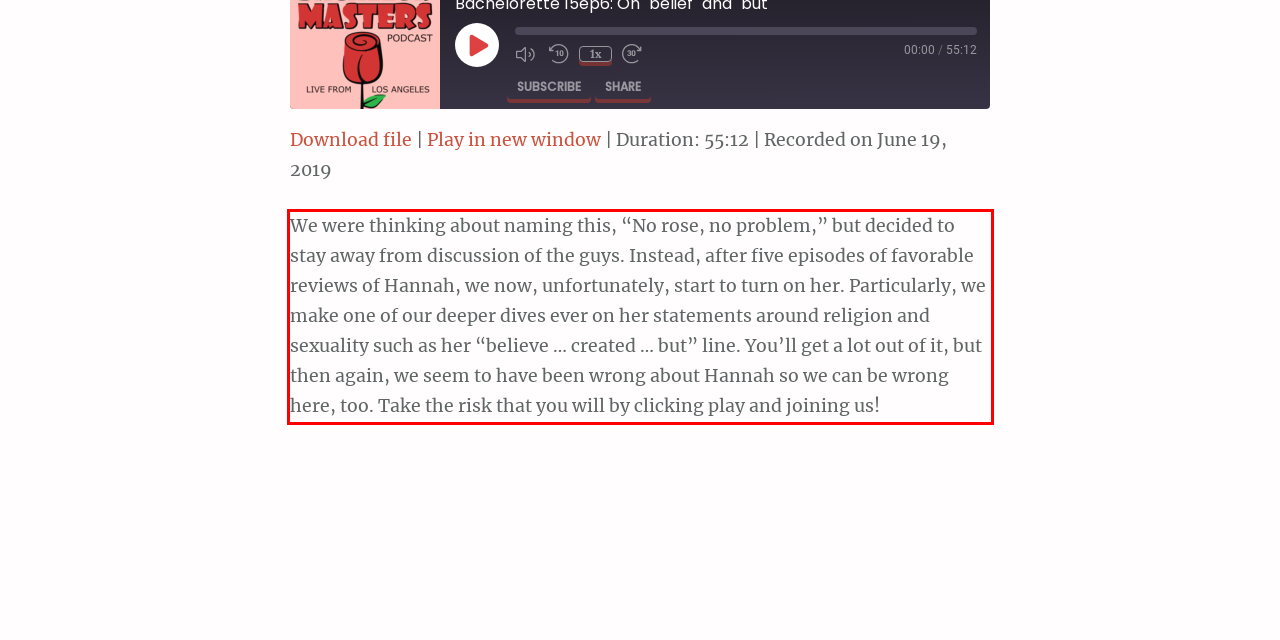You are looking at a screenshot of a webpage with a red rectangle bounding box. Use OCR to identify and extract the text content found inside this red bounding box.

We were thinking about naming this, “No rose, no problem,” but decided to stay away from discussion of the guys. Instead, after five episodes of favorable reviews of Hannah, we now, unfortunately, start to turn on her. Particularly, we make one of our deeper dives ever on her statements around religion and sexuality such as her “believe … created … but” line. You’ll get a lot out of it, but then again, we seem to have been wrong about Hannah so we can be wrong here, too. Take the risk that you will by clicking play and joining us!